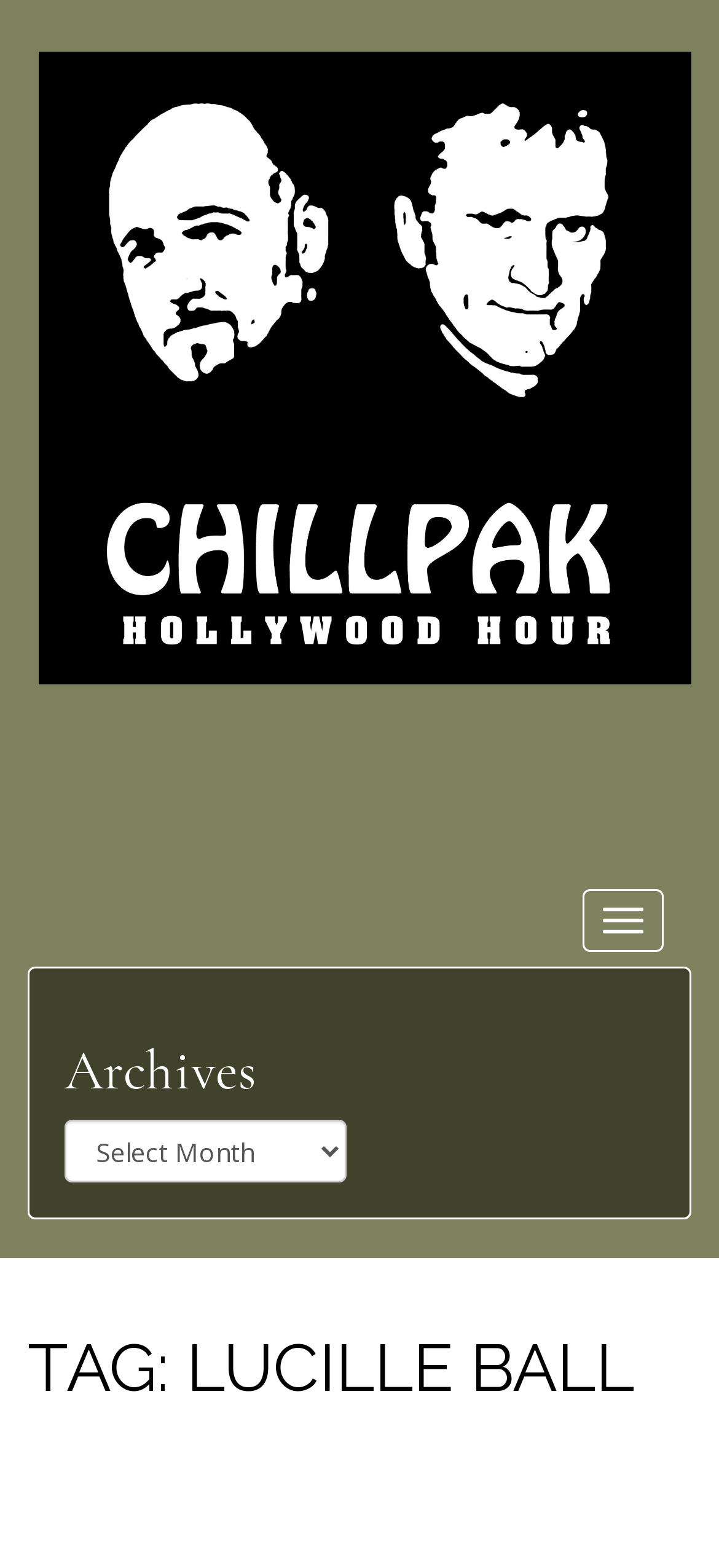What is the name of the person on this webpage?
Look at the image and answer the question with a single word or phrase.

Lucille Ball